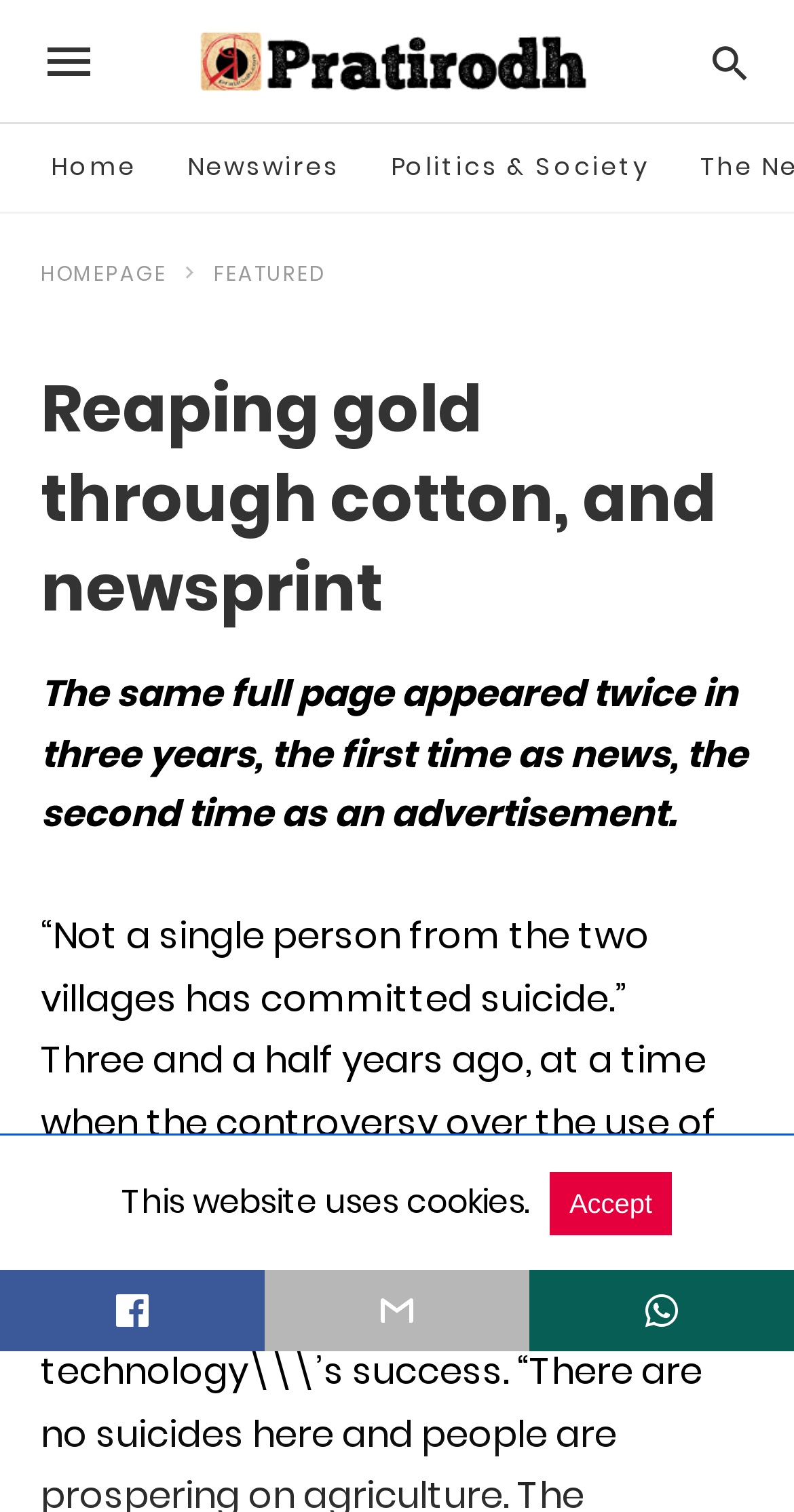Give a one-word or phrase response to the following question: What is the purpose of the search bar?

To type a query